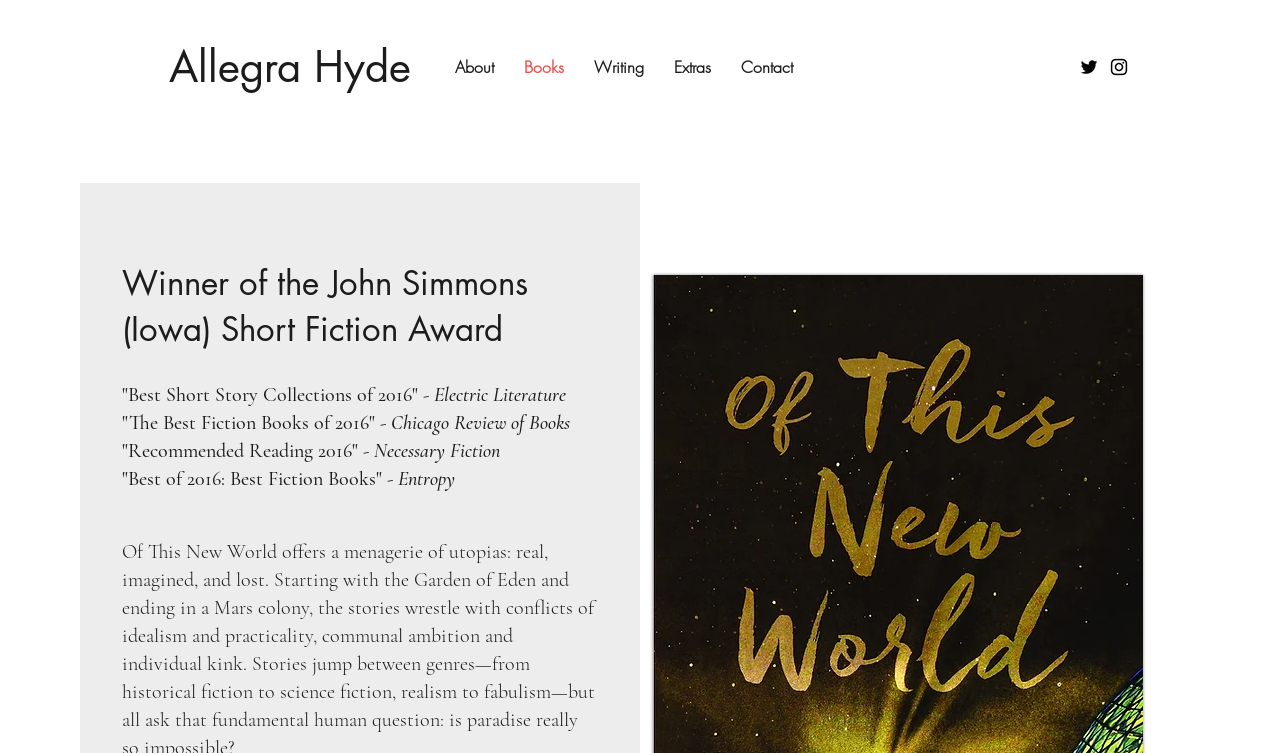Review the image closely and give a comprehensive answer to the question: What is the author's name?

The author's name is Allegra Hyde, which can be found in the link element with the text 'Allegra Hyde' at the top of the webpage.